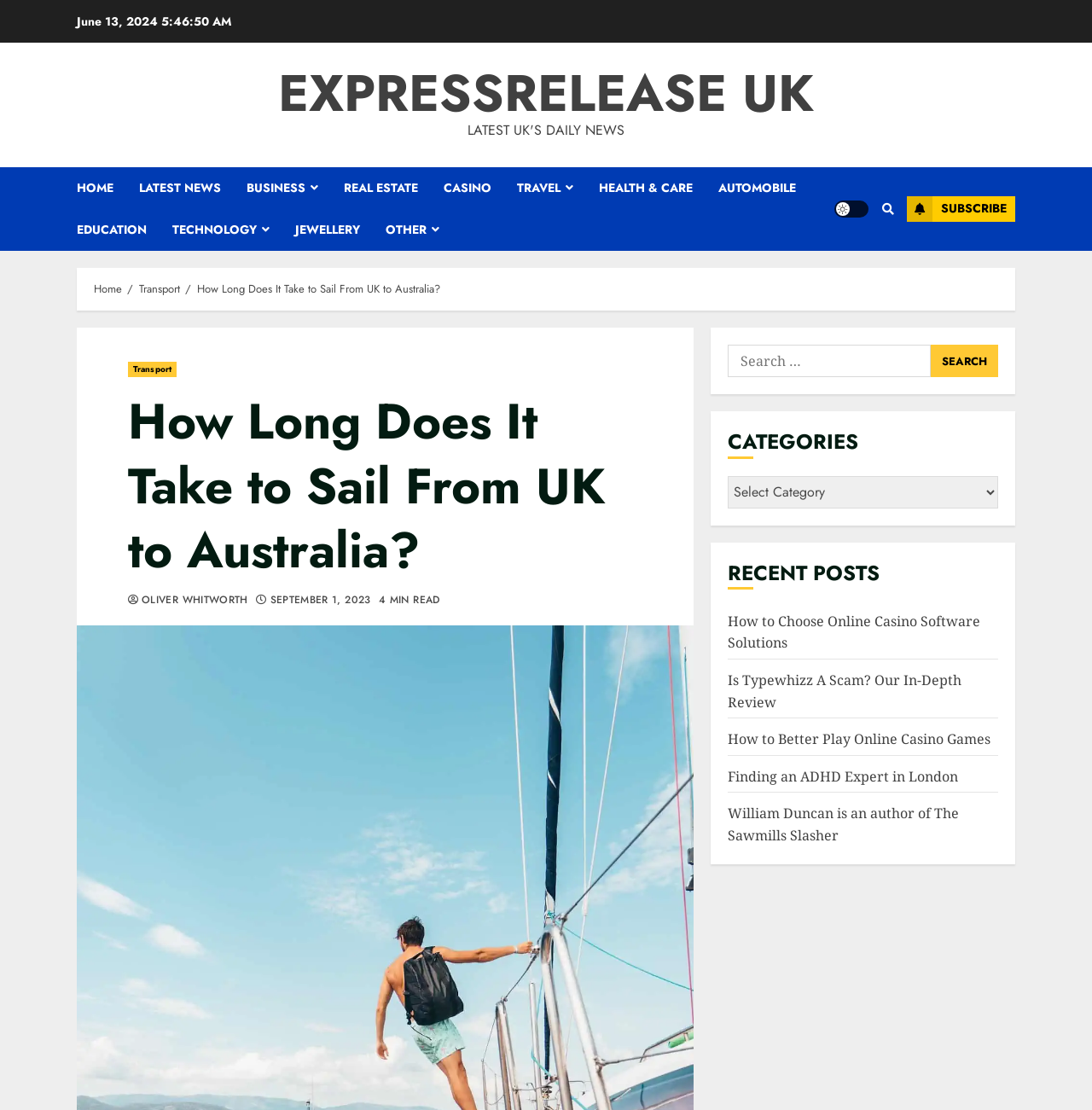What is the date of the article?
Based on the image, answer the question with a single word or brief phrase.

September 1, 2023